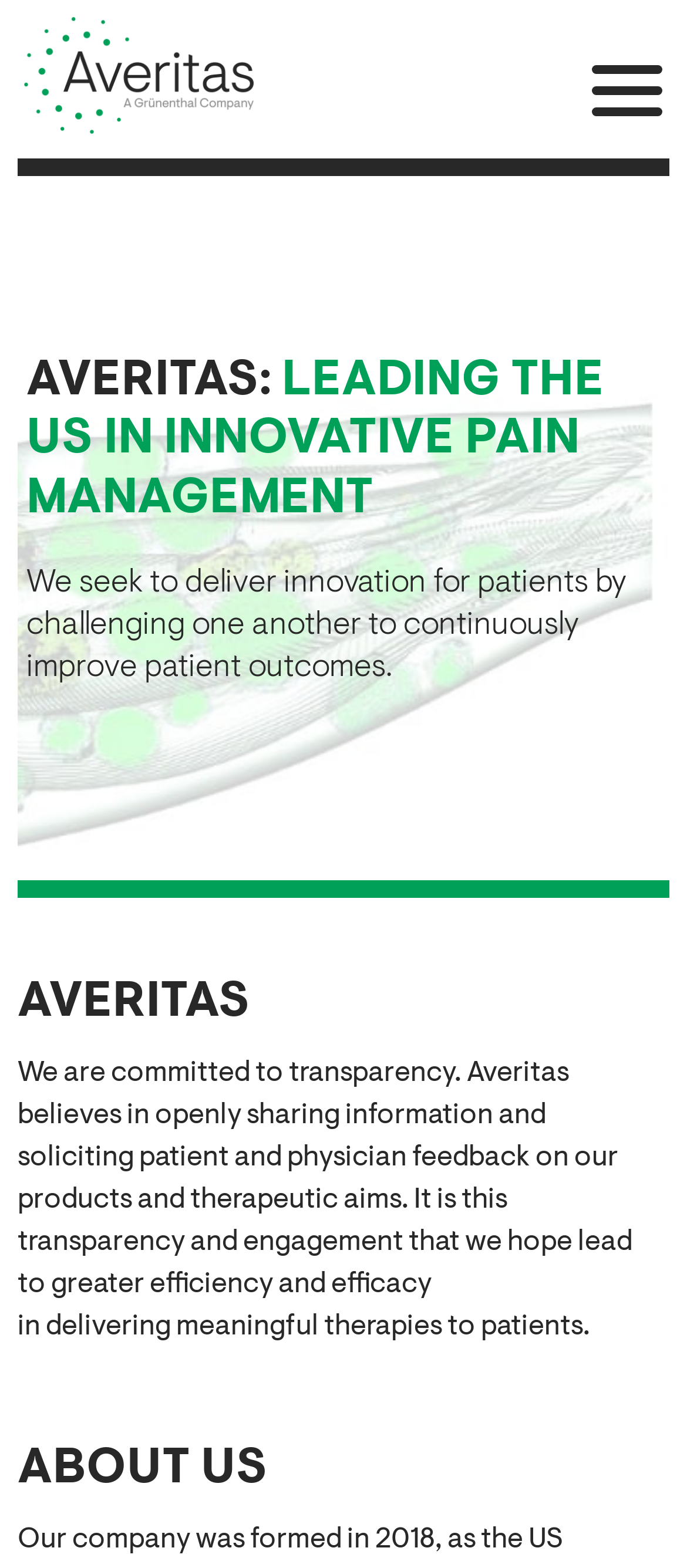What is the tone of the company's language?
Answer with a single word or short phrase according to what you see in the image.

Assertive